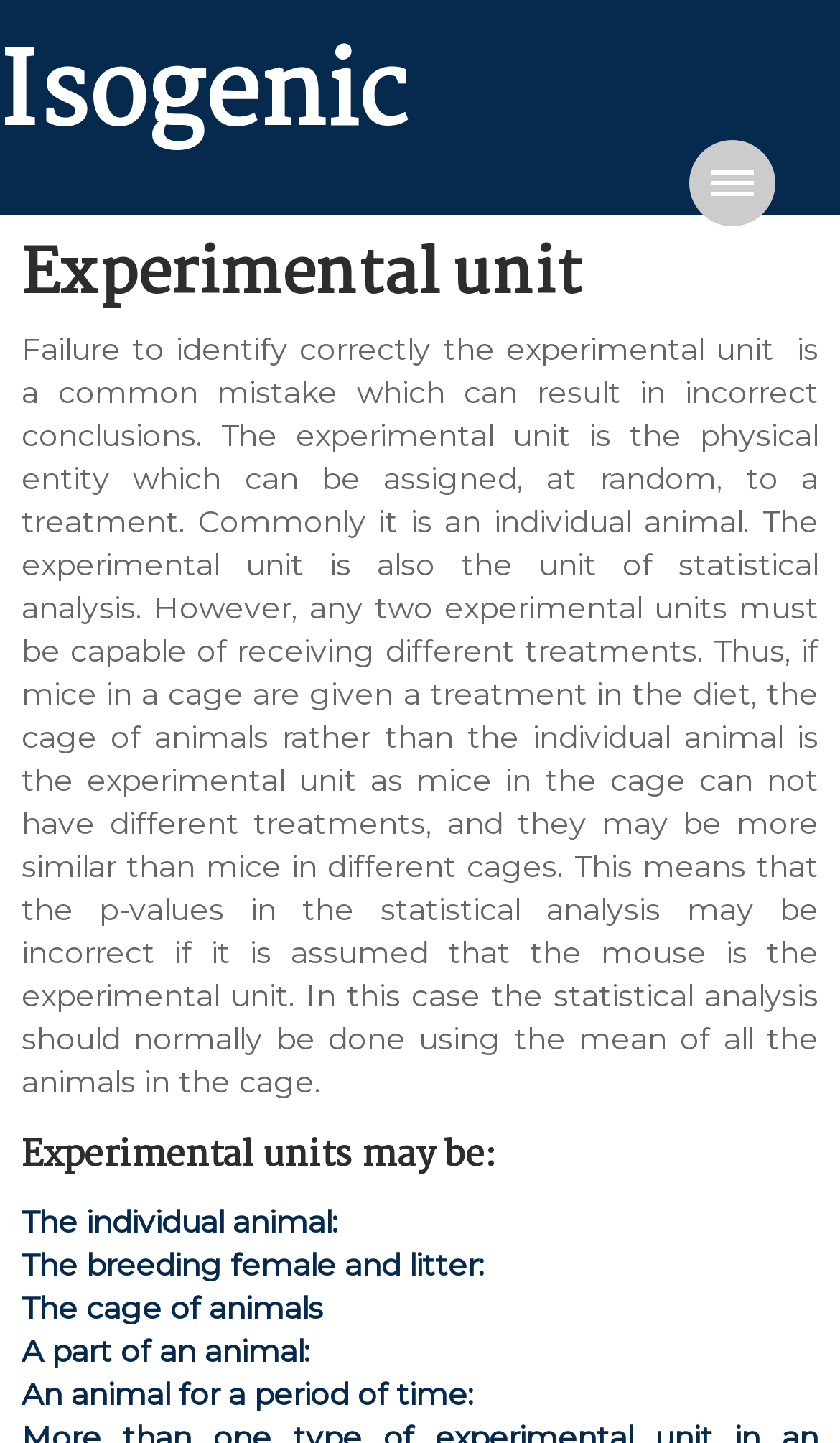What is the experimental unit?
Respond to the question with a single word or phrase according to the image.

Physical entity assigned to a treatment